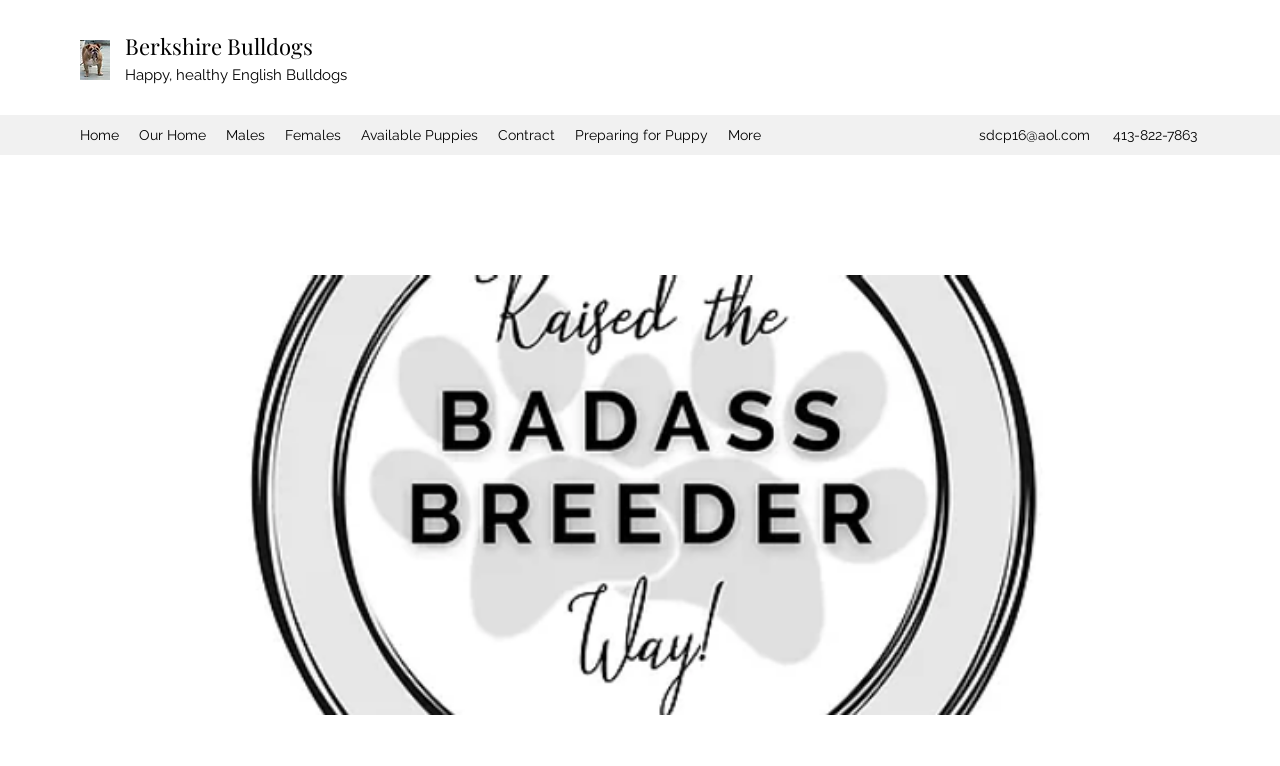Kindly provide the bounding box coordinates of the section you need to click on to fulfill the given instruction: "Click the Home link".

[0.055, 0.157, 0.101, 0.196]